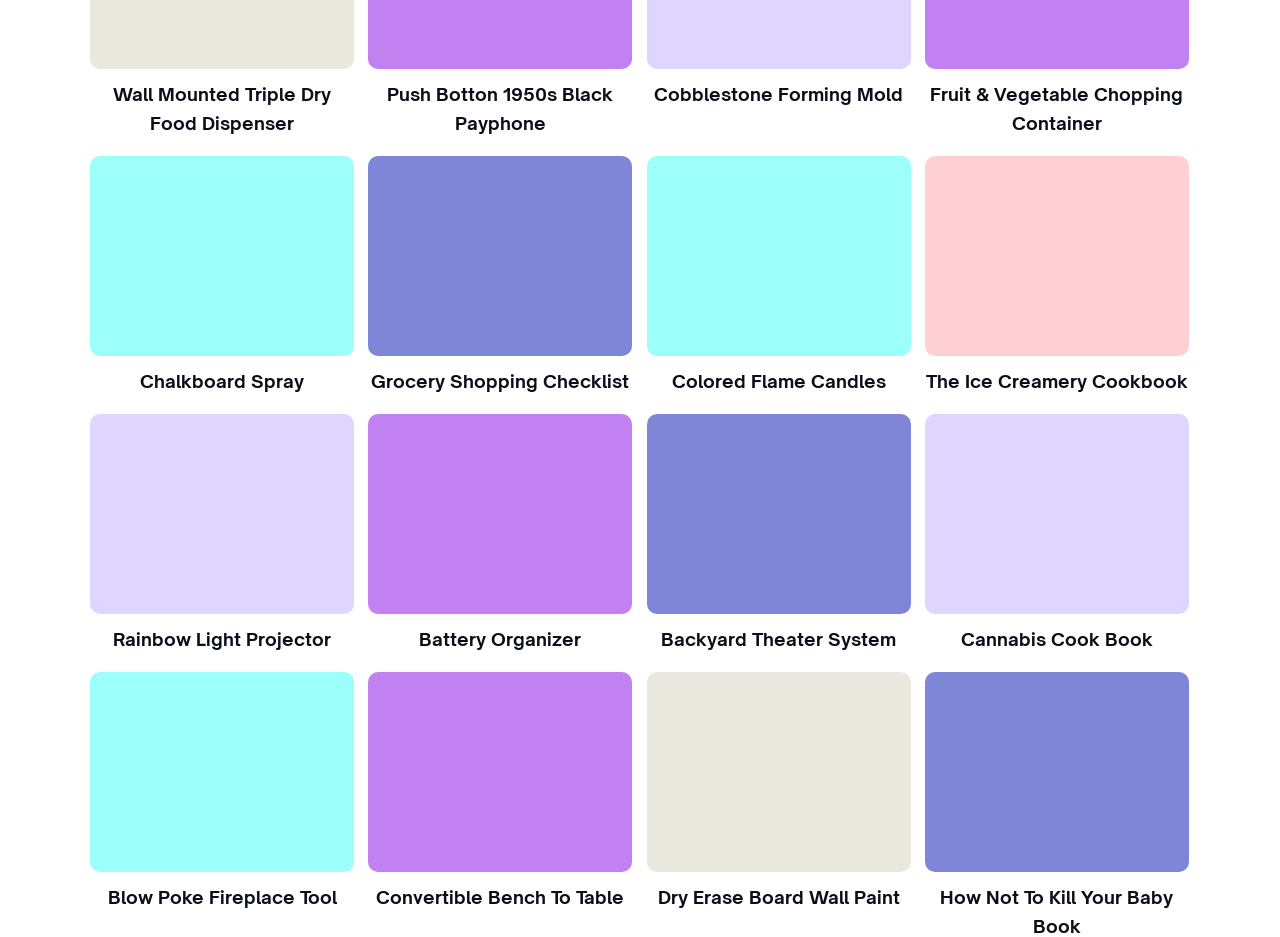Could you find the bounding box coordinates of the clickable area to complete this instruction: "Learn more about 'The Ice Creamery Cookbook'"?

[0.723, 0.167, 0.929, 0.38]